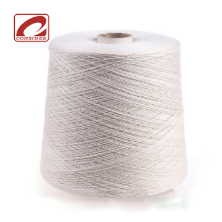Explain the image in detail, mentioning the main subjects and background elements.

This image displays a spool of high-quality yarn, specifically the Consinee eco-friendly traceable cashmere yarn, known for its luxurious texture and sustainable production methods. The yarn is presented in a classic cone shape, showcasing a soft, creamy beige color that highlights the fine strands of cashmere. The design of the spool promotes easy dispensing during crafting. The Consinee brand is associated with premium yarns, making this product an excellent choice for knitters and crocheters seeking luxury materials for their projects. This eco-friendly option aligns with contemporary values, offering both elegance and sustainability in textile choices.